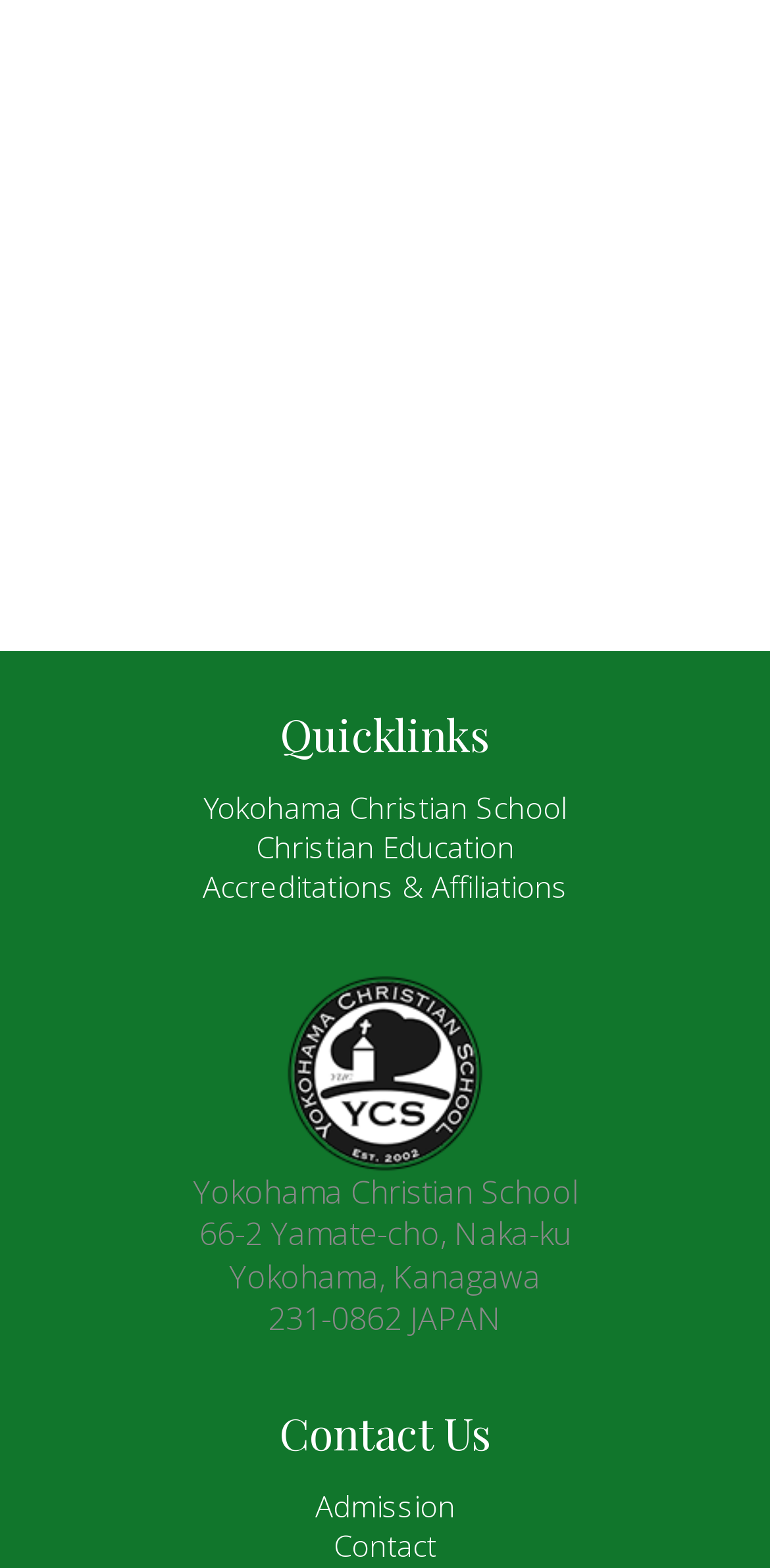Based on the provided description, "Contact", find the bounding box of the corresponding UI element in the screenshot.

[0.433, 0.973, 0.567, 0.998]